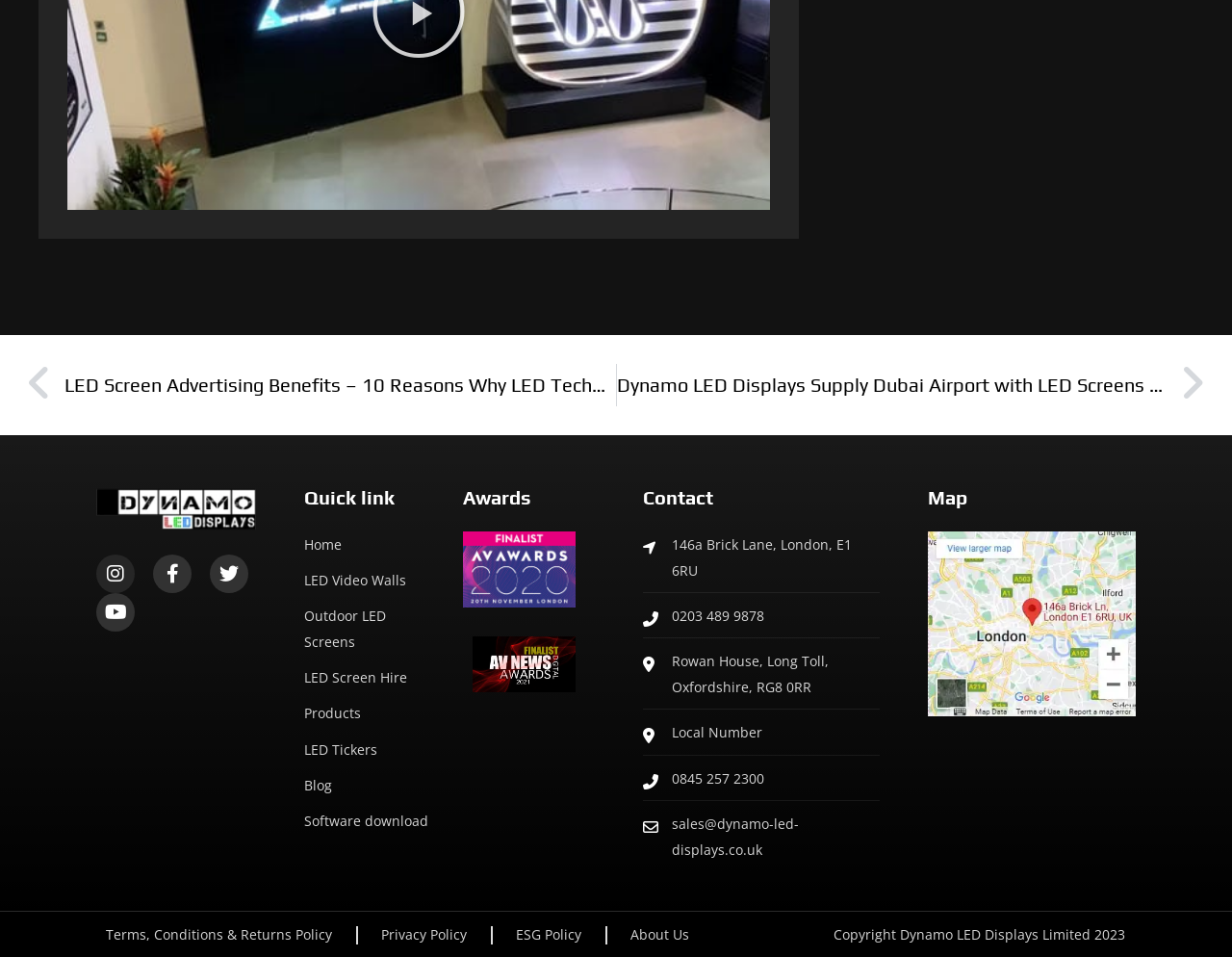Identify the bounding box coordinates for the UI element described by the following text: "0845 257 2300". Provide the coordinates as four float numbers between 0 and 1, in the format [left, top, right, bottom].

[0.522, 0.799, 0.714, 0.827]